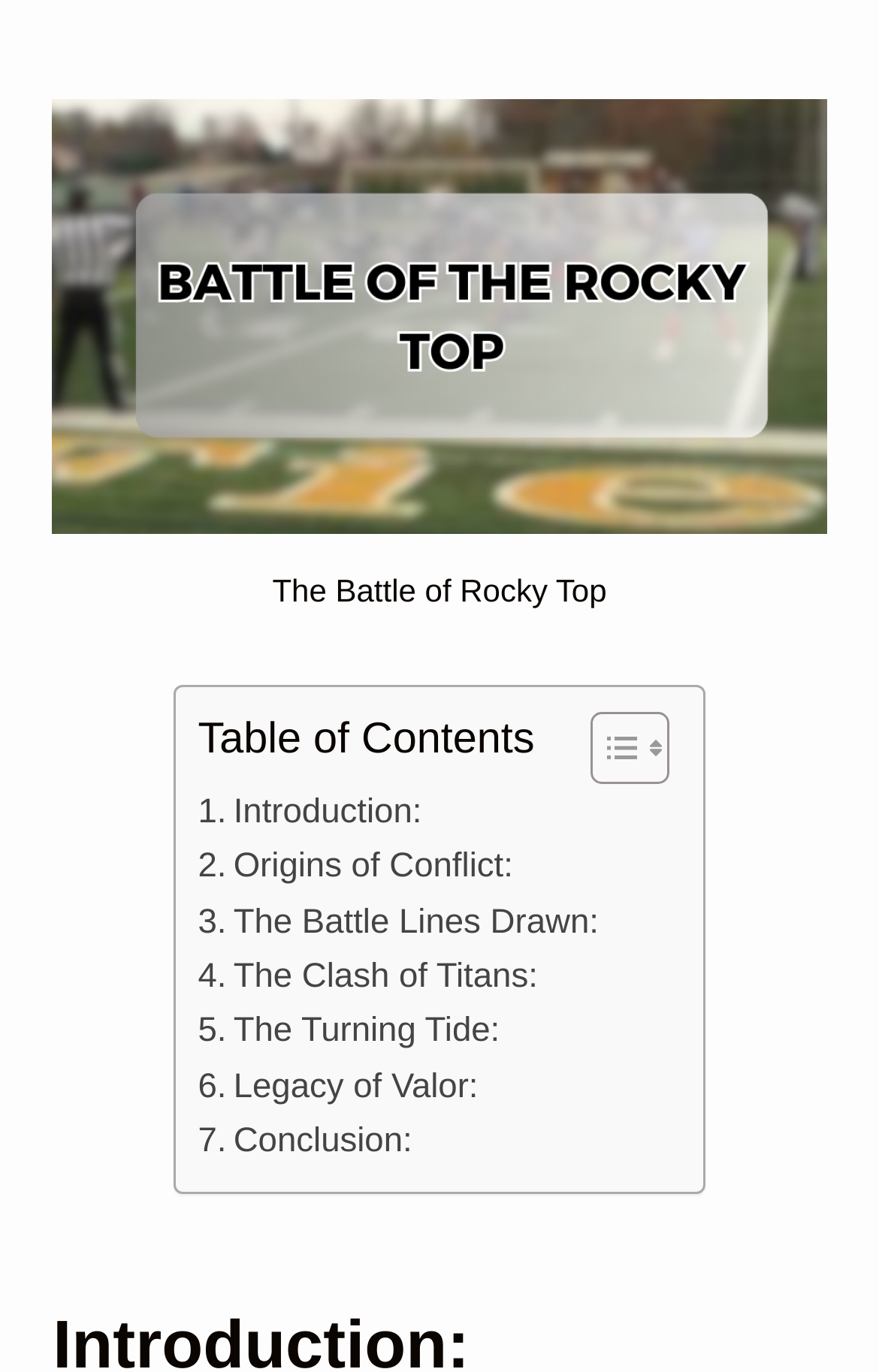Please find the bounding box for the UI element described by: "Conclusion:".

[0.225, 0.813, 0.469, 0.853]